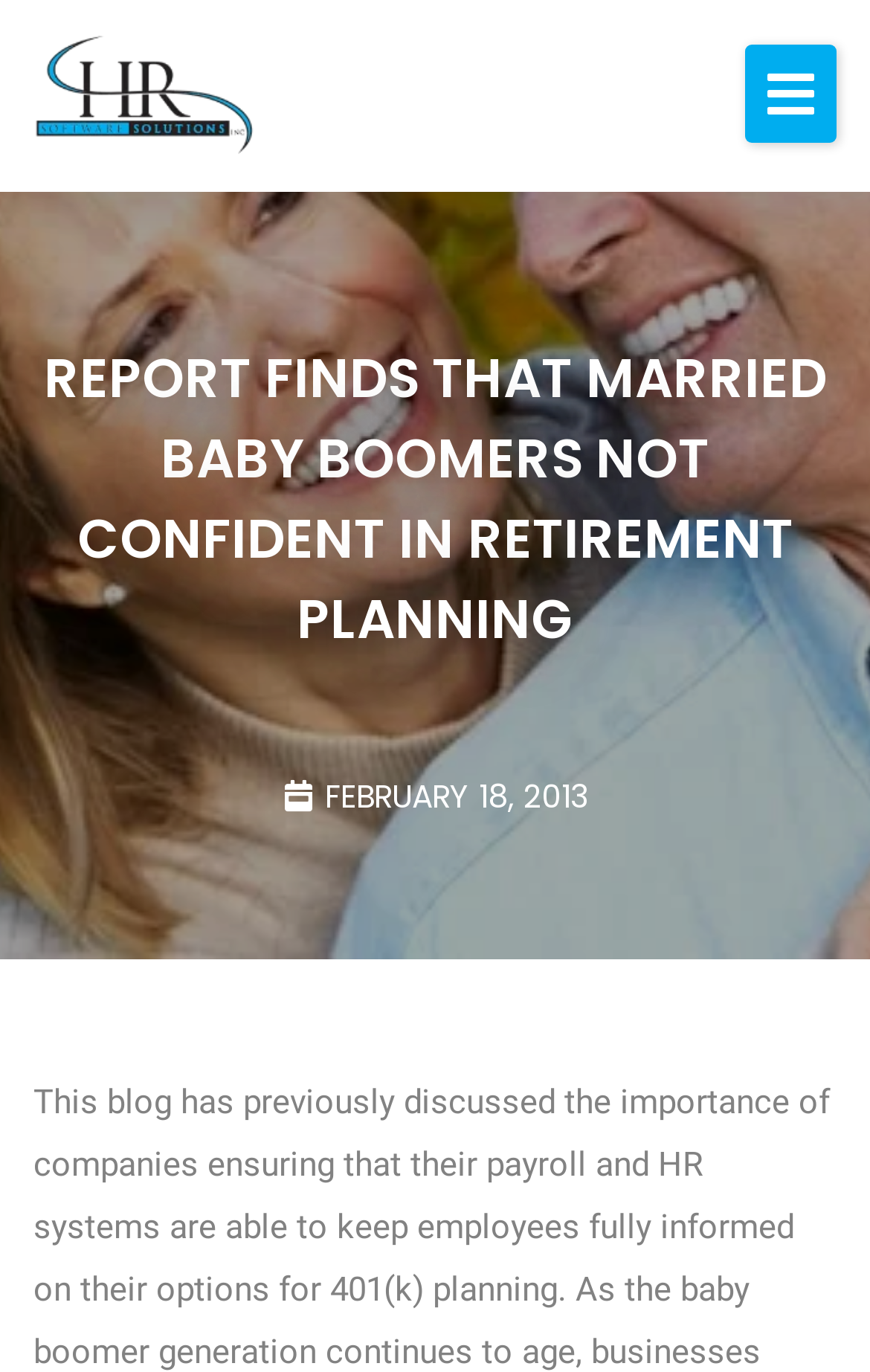Using the description "February 18, 2013", locate and provide the bounding box of the UI element.

[0.324, 0.562, 0.676, 0.599]